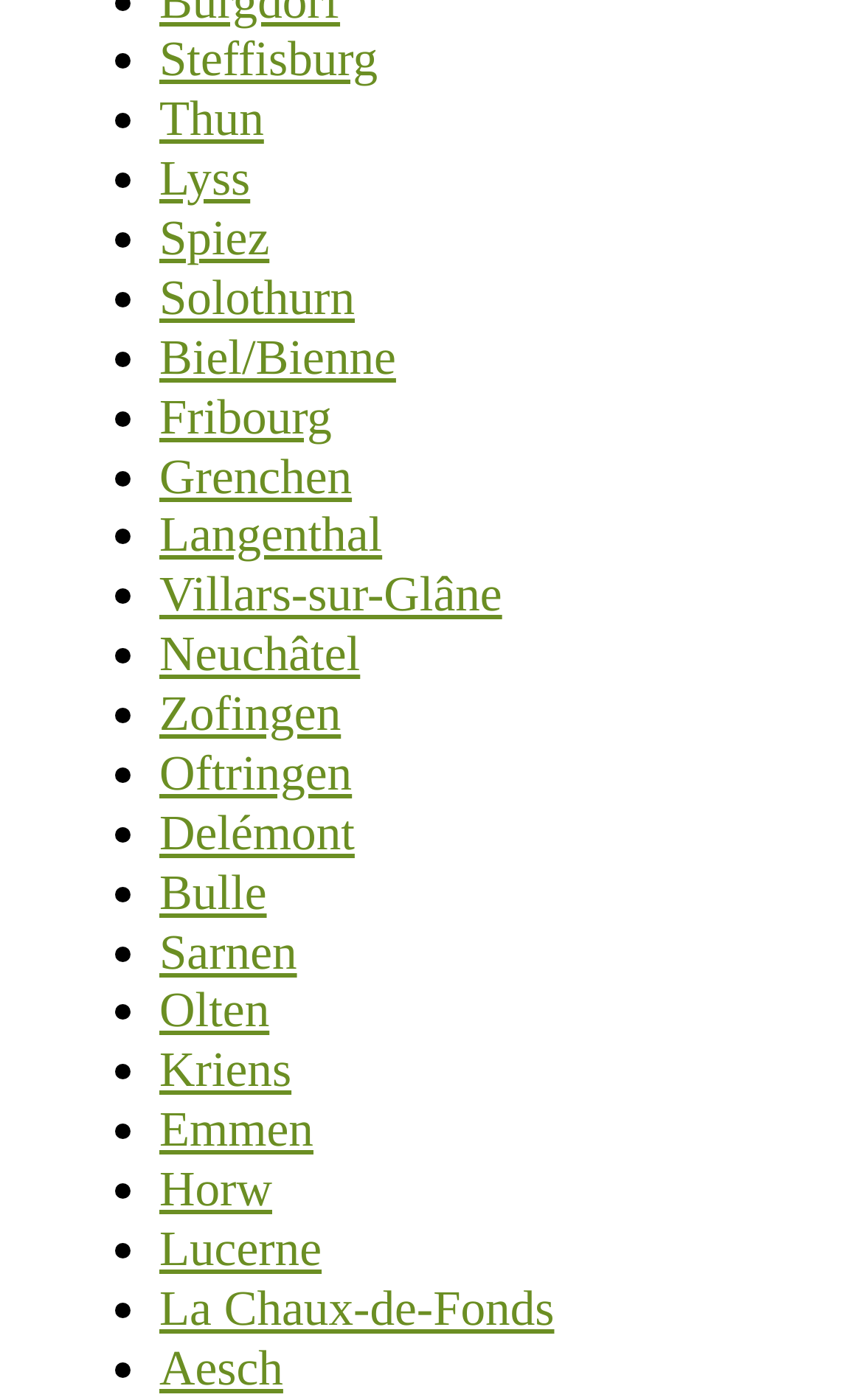Can you find the bounding box coordinates of the area I should click to execute the following instruction: "Click on Steffisburg"?

[0.185, 0.023, 0.438, 0.062]